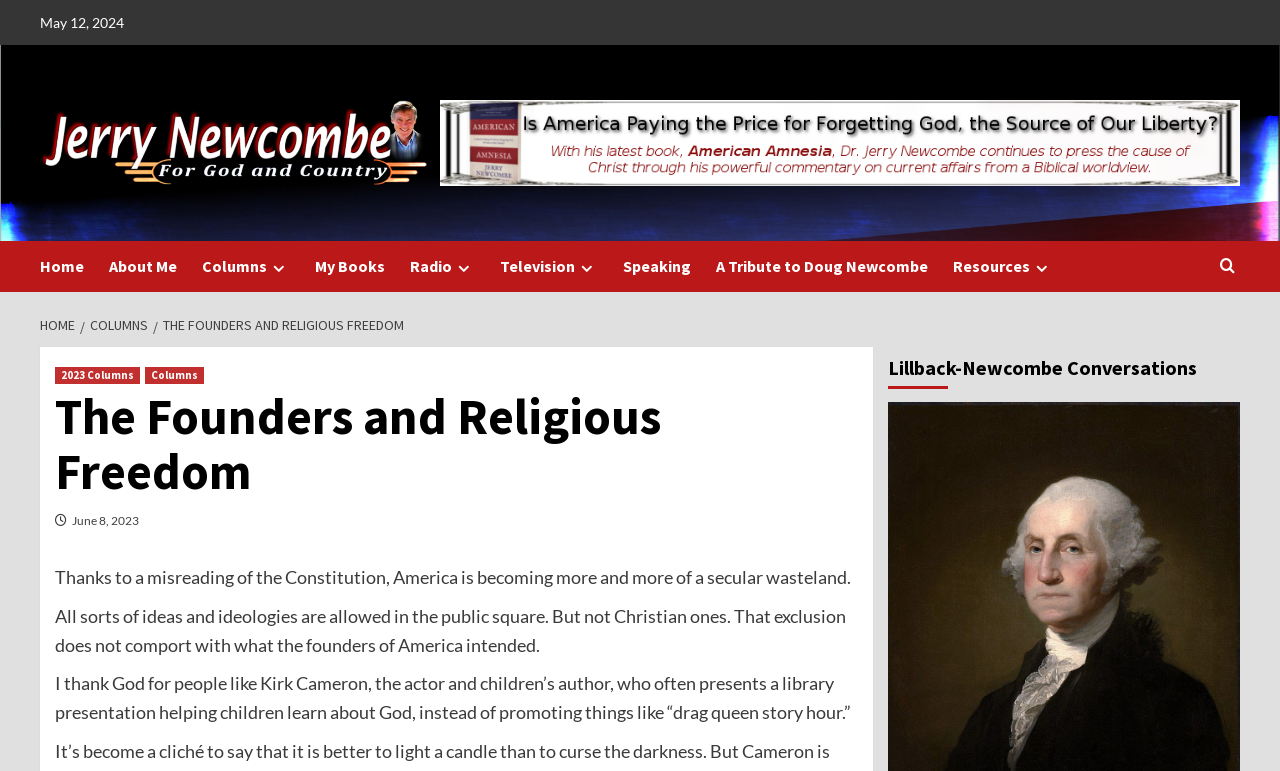Locate the UI element that matches the description Home in the webpage screenshot. Return the bounding box coordinates in the format (top-left x, top-left y, bottom-right x, bottom-right y), with values ranging from 0 to 1.

[0.031, 0.409, 0.062, 0.433]